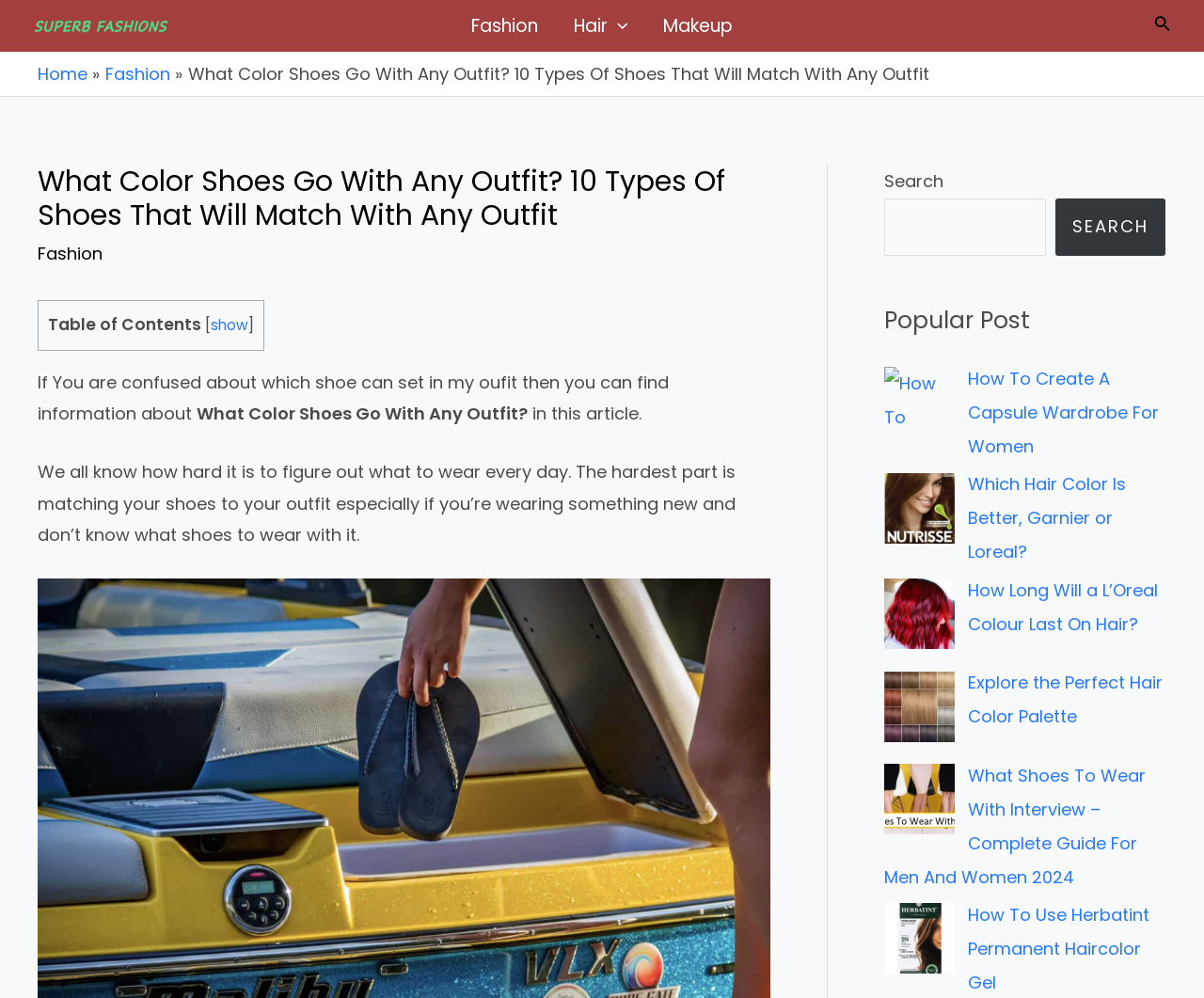Find the bounding box coordinates of the clickable region needed to perform the following instruction: "Click on the 'Fashion' link in the navigation menu". The coordinates should be provided as four float numbers between 0 and 1, i.e., [left, top, right, bottom].

[0.376, 0.004, 0.462, 0.049]